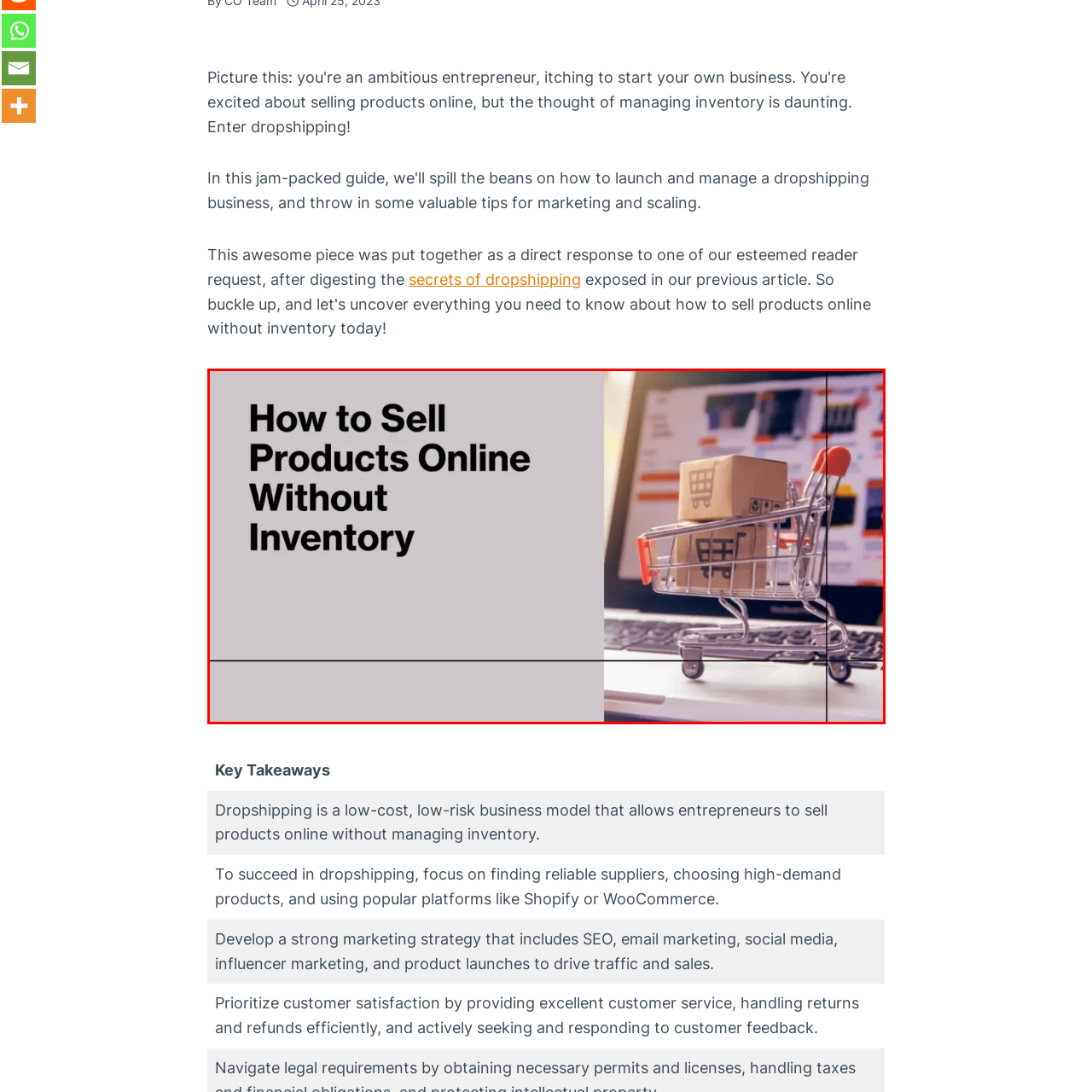What is partially visible in the background?
Concentrate on the image within the red bounding box and respond to the question with a detailed explanation based on the visual information provided.

In the background of the image, a computer screen is partially visible, suggesting an online marketplace or e-commerce platform, which further reinforces the theme of selling products digitally.